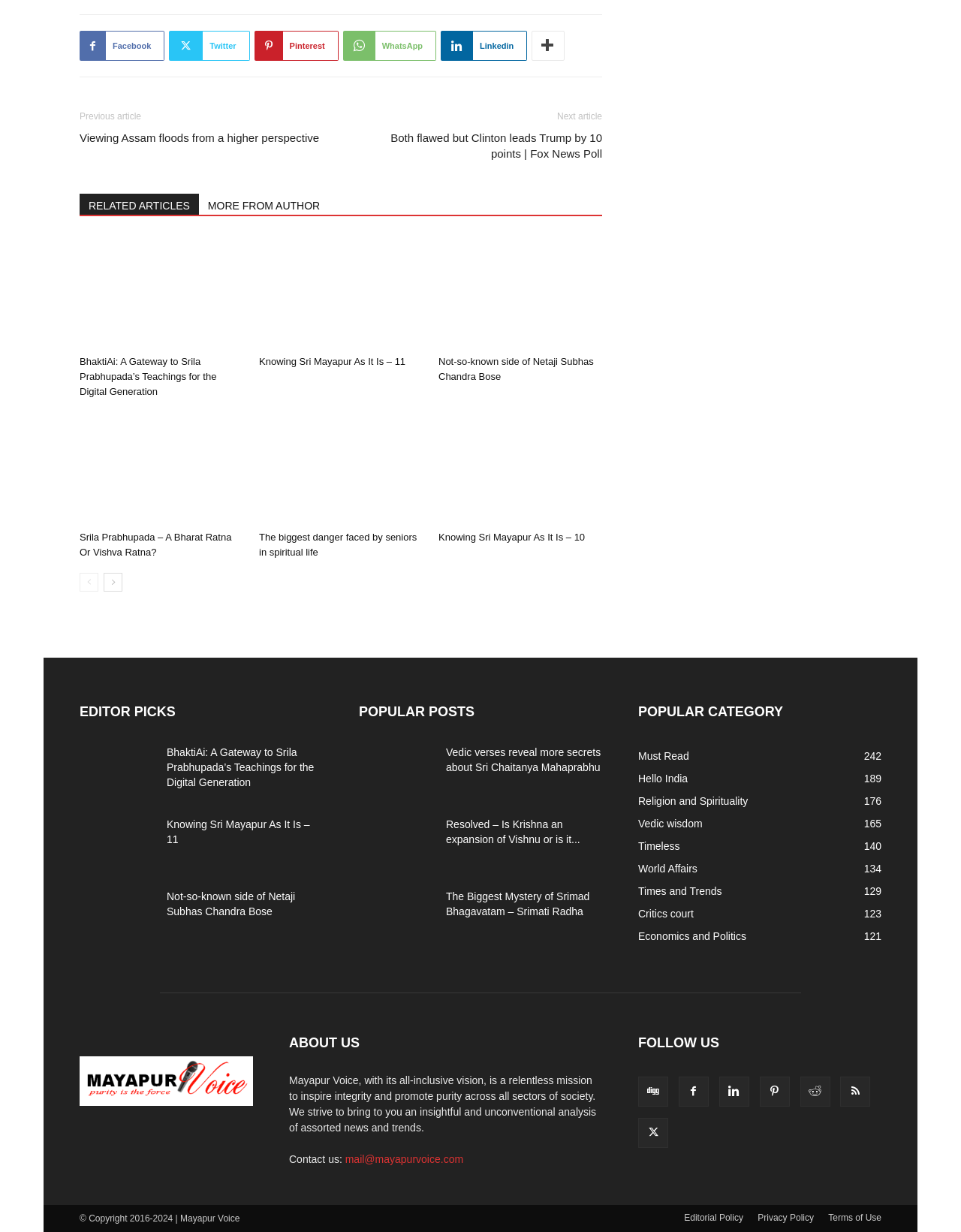How many images are in the EDITOR PICKS section?
Deliver a detailed and extensive answer to the question.

I examined the EDITOR PICKS section and found three images, each associated with a link and a heading element. Therefore, there are 3 images in the EDITOR PICKS section.